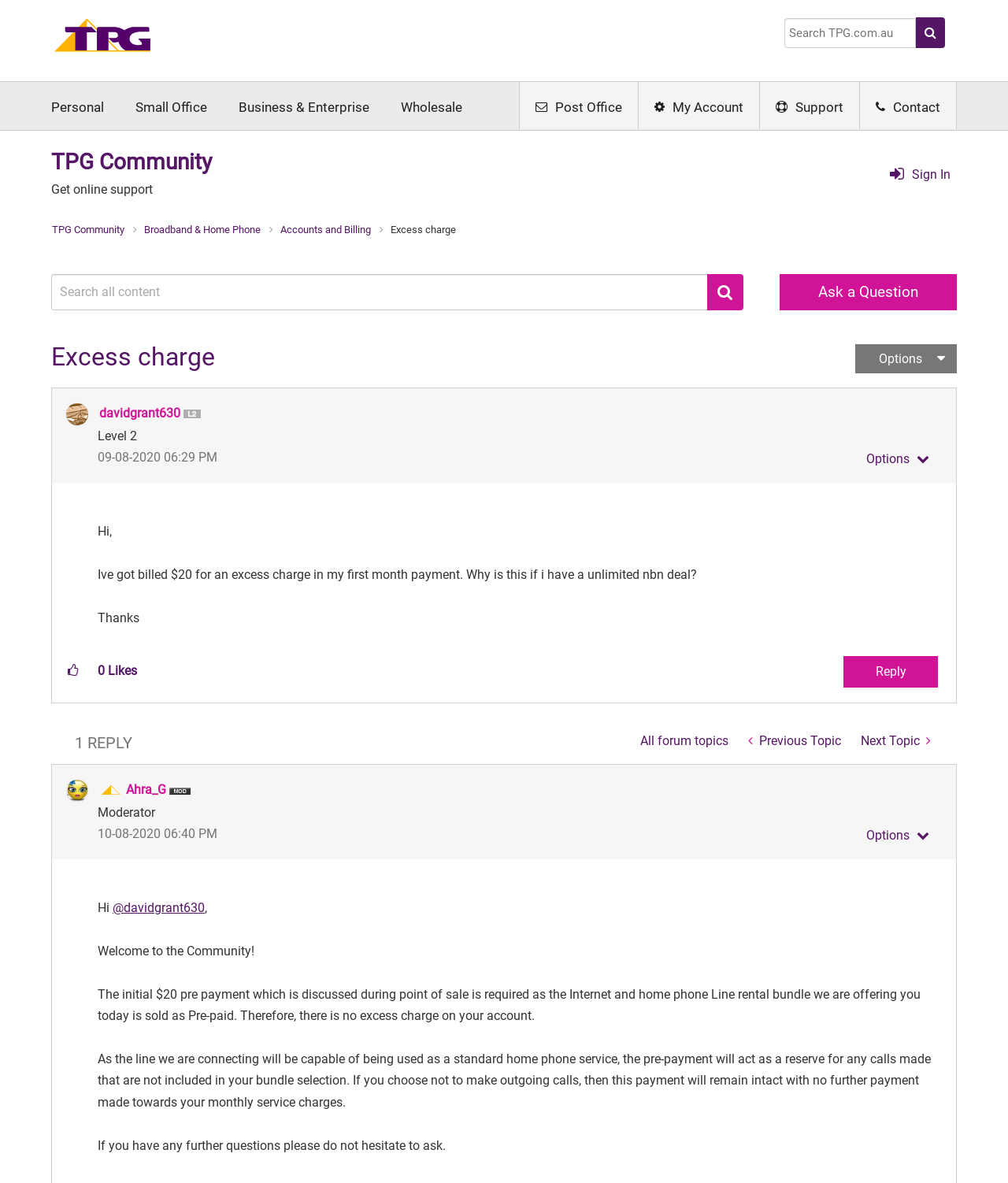Carefully examine the image and provide an in-depth answer to the question: How many replies are there to the original post?

There is one reply to the original post, as indicated by the '1 REPLY' text displayed below the original post.